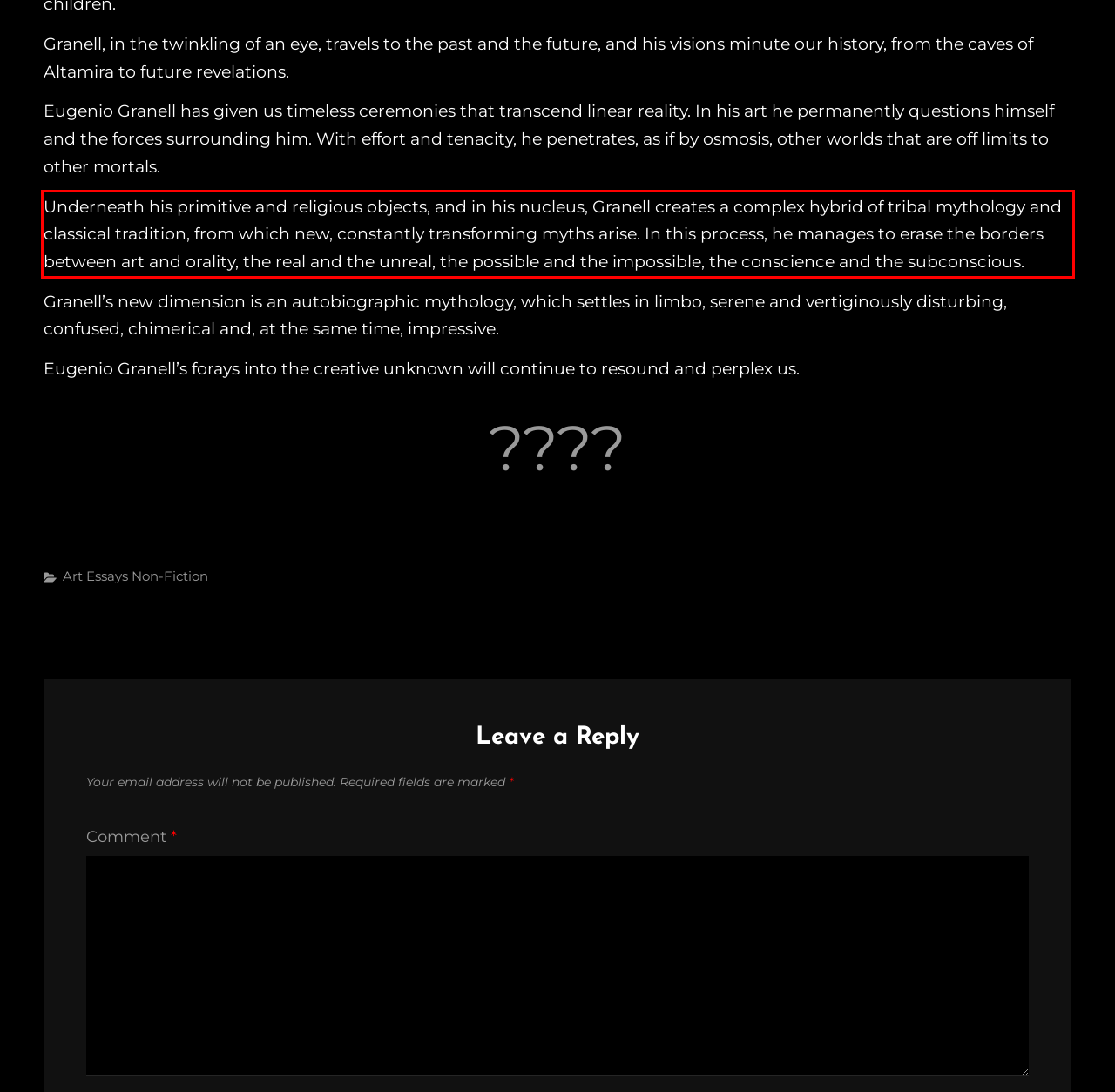Given a webpage screenshot, locate the red bounding box and extract the text content found inside it.

Underneath his primitive and religious objects, and in his nucleus, Granell creates a complex hybrid of tribal mythology and classical tradition, from which new, constantly transforming myths arise. In this process, he manages to erase the borders between art and orality, the real and the unreal, the possible and the impossible, the conscience and the subconscious.